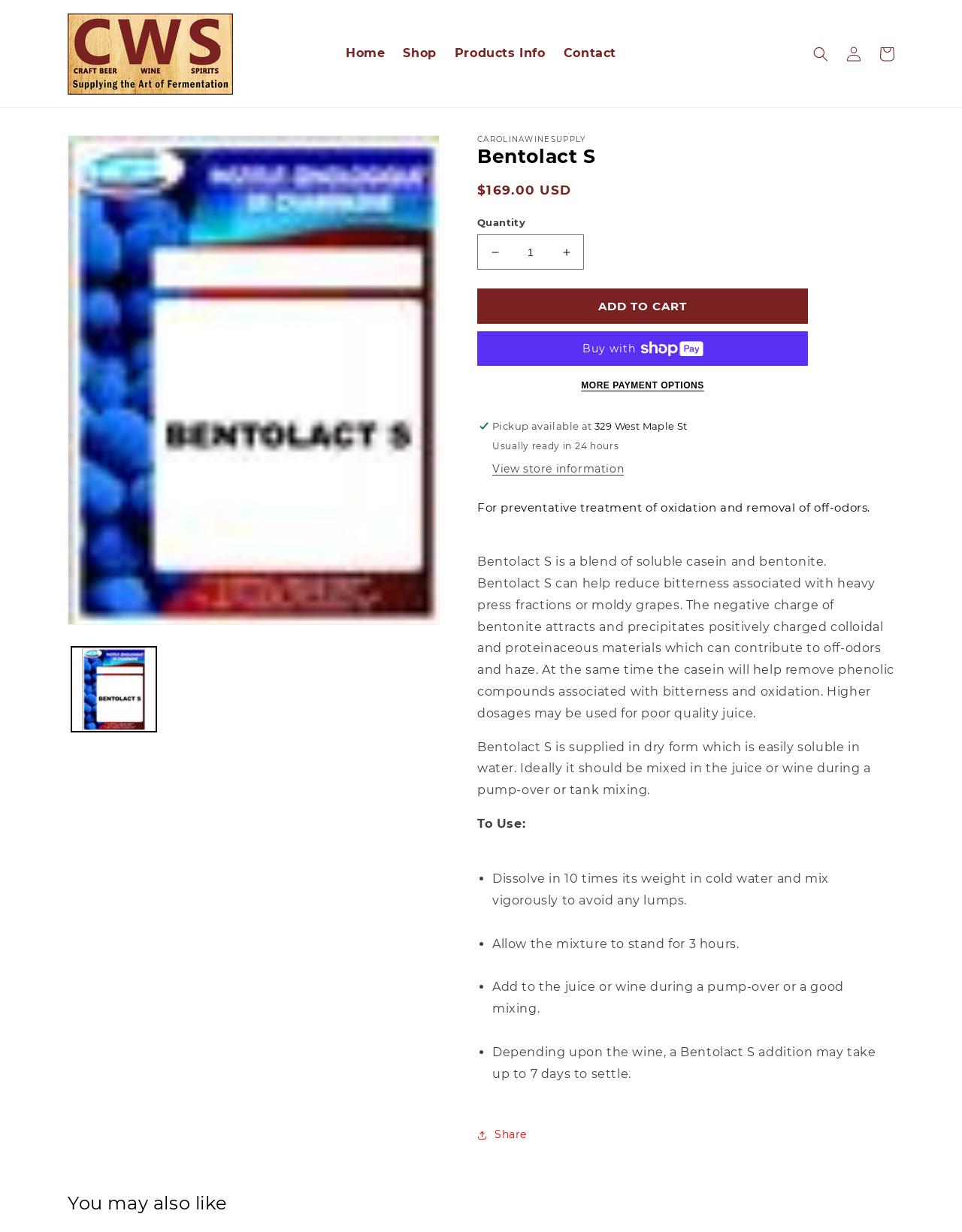Respond with a single word or short phrase to the following question: 
What is the function of Bentolact S?

Preventative treatment of oxidation and removal of off-odors